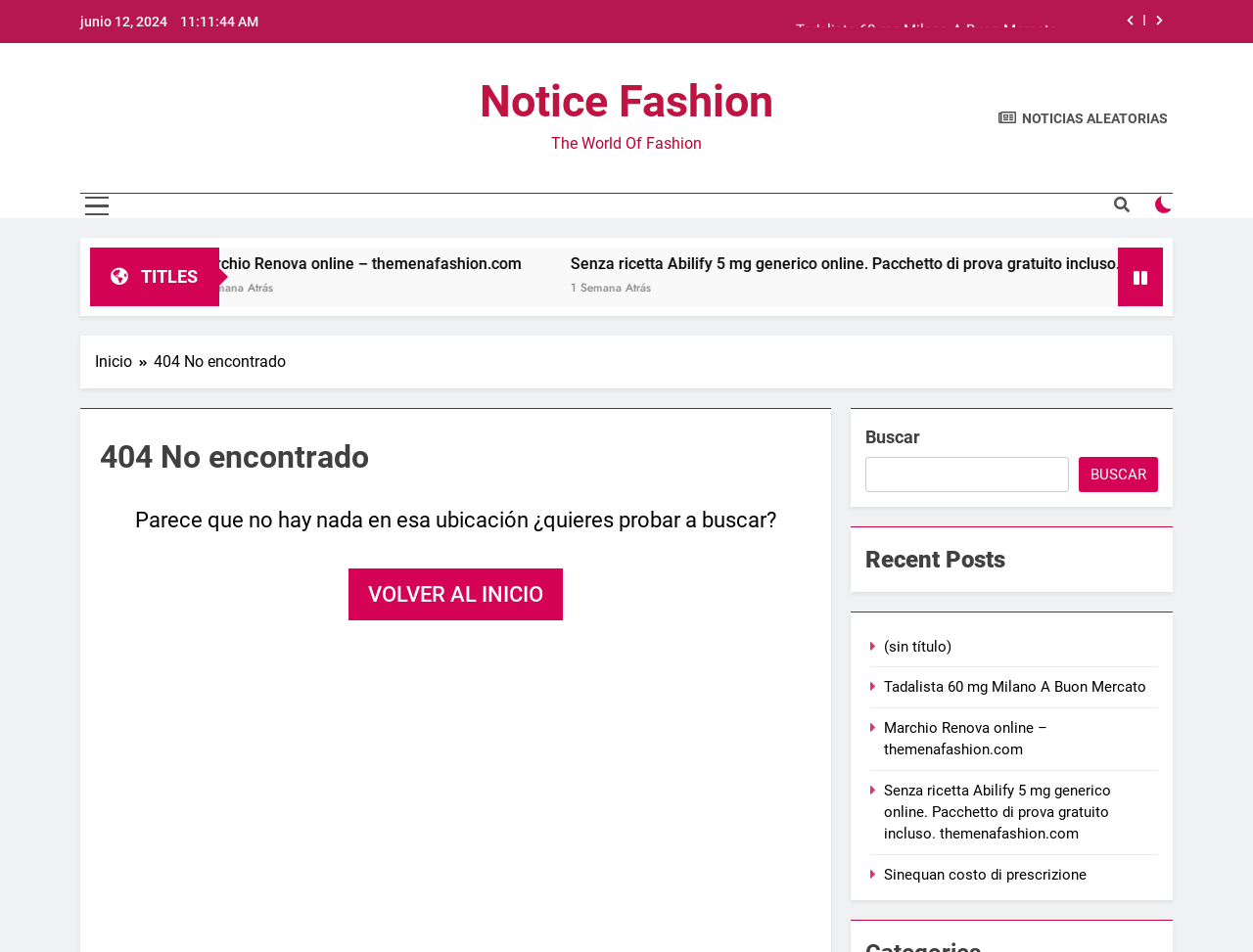Based on the image, please respond to the question with as much detail as possible:
What is the current date and time?

The current date and time can be found at the top of the webpage, where it is displayed as 'junio 12, 2024' and '11:11:44 AM' respectively.